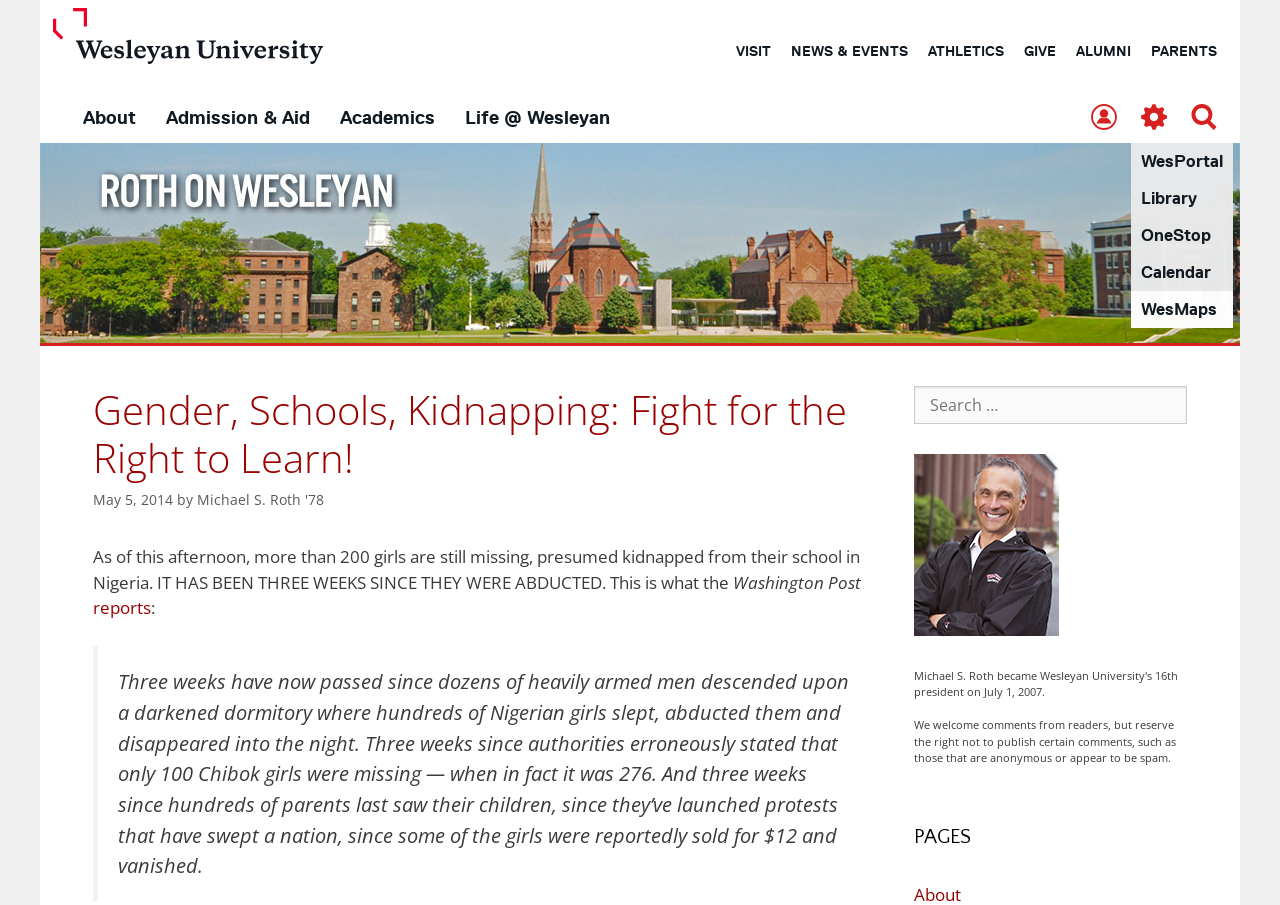What is the main menu of the website?
Please use the image to provide an in-depth answer to the question.

The main menu of the website can be found at the top of the webpage, and it includes links to various sections such as 'About', 'Admission & Aid', 'Academics', and others.